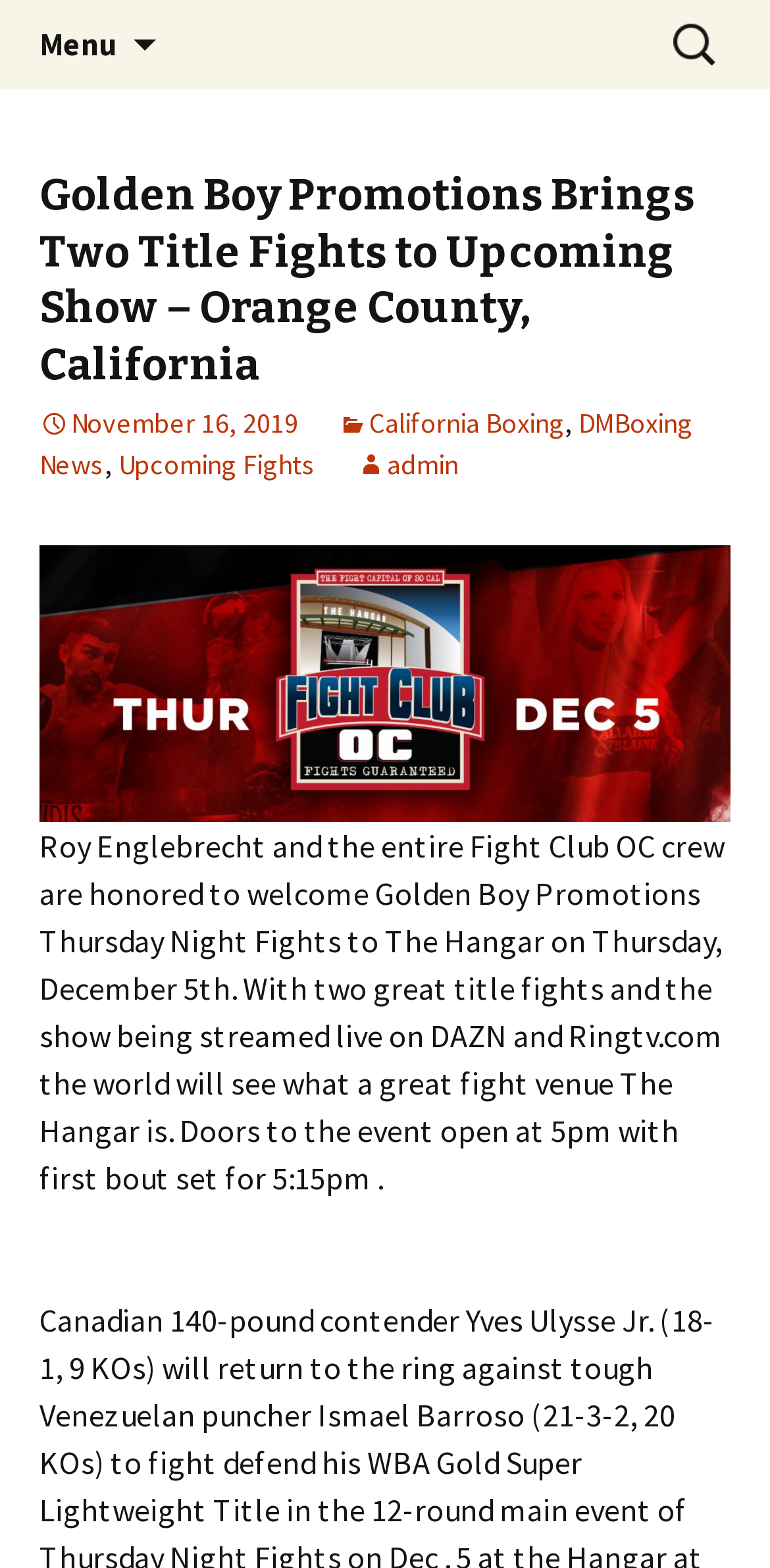How many title fights are there?
From the image, provide a succinct answer in one word or a short phrase.

Two